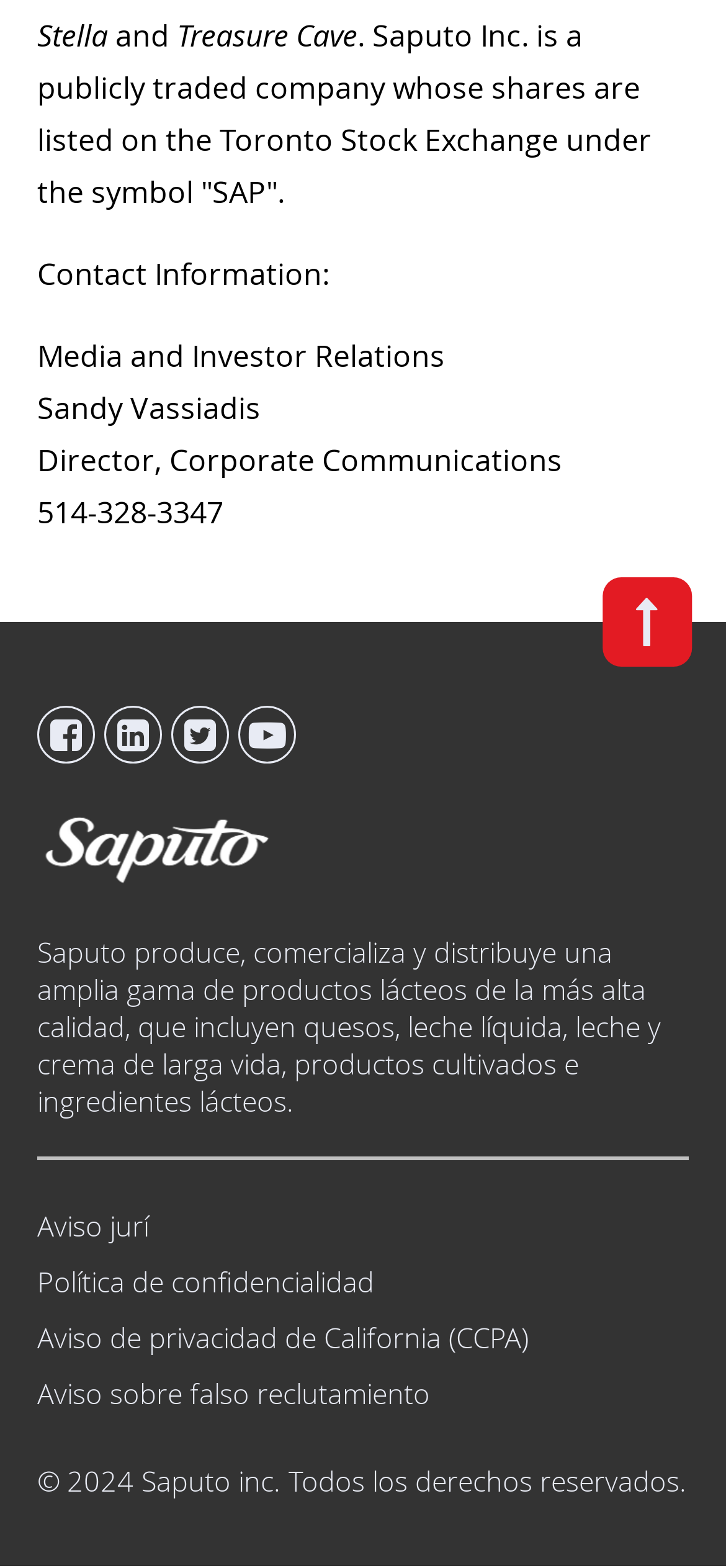Locate the bounding box coordinates of the item that should be clicked to fulfill the instruction: "View Aviso jurídico".

[0.051, 0.769, 0.949, 0.793]